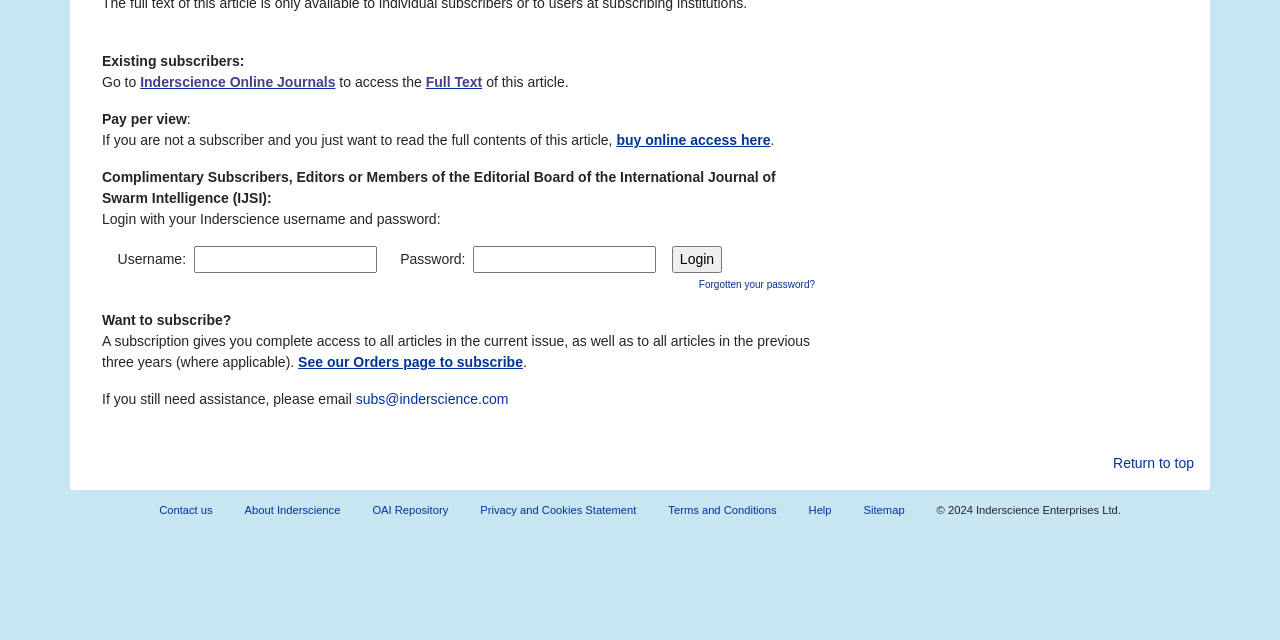Calculate the bounding box coordinates of the UI element given the description: "parent_node: Username: Password: name="username"".

[0.151, 0.384, 0.294, 0.426]